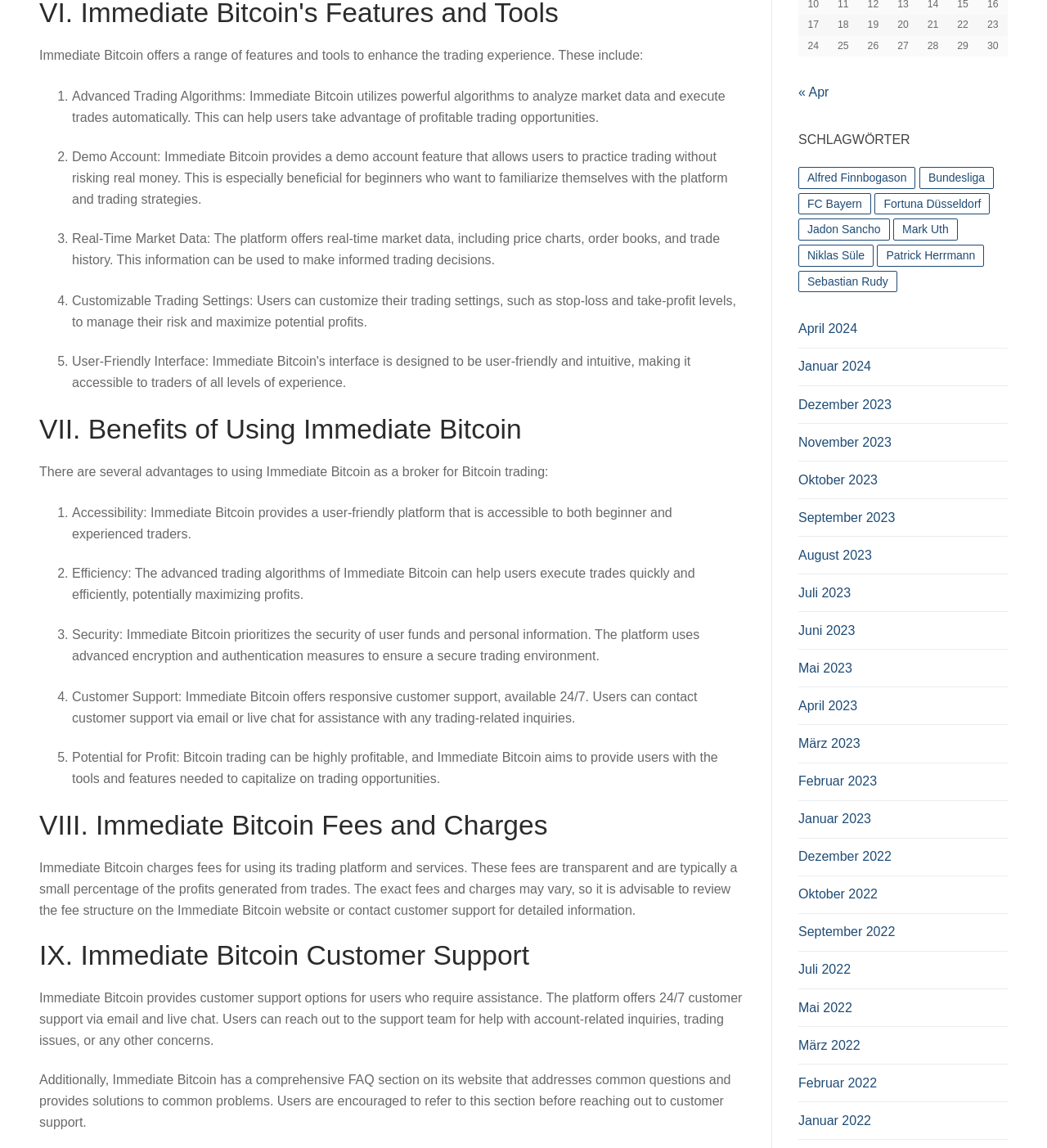Locate the bounding box coordinates of the element that needs to be clicked to carry out the instruction: "Select the '17' gridcell". The coordinates should be given as four float numbers ranging from 0 to 1, i.e., [left, top, right, bottom].

[0.762, 0.013, 0.791, 0.031]